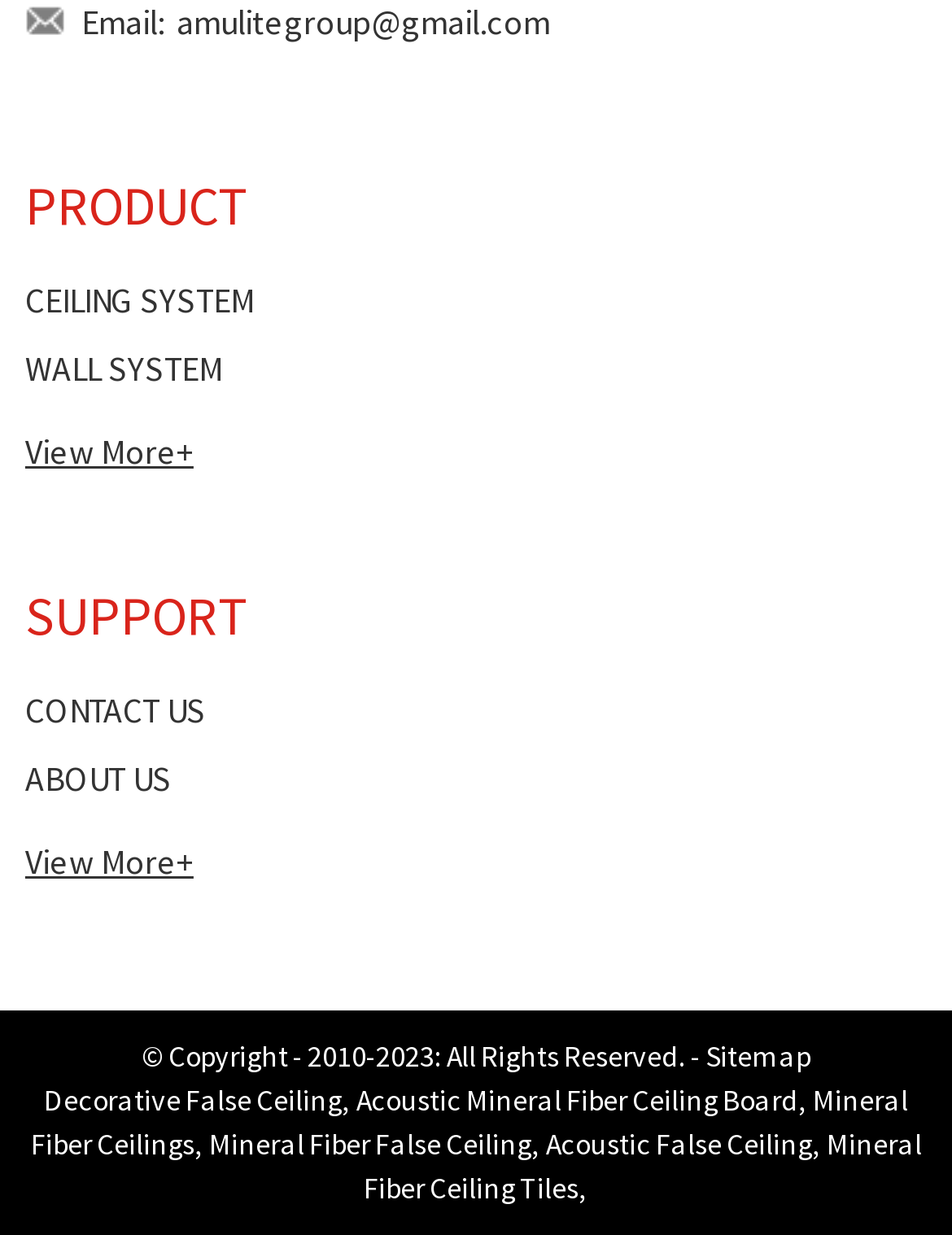Find the bounding box coordinates of the clickable region needed to perform the following instruction: "View ceiling system products". The coordinates should be provided as four float numbers between 0 and 1, i.e., [left, top, right, bottom].

[0.026, 0.216, 0.267, 0.271]